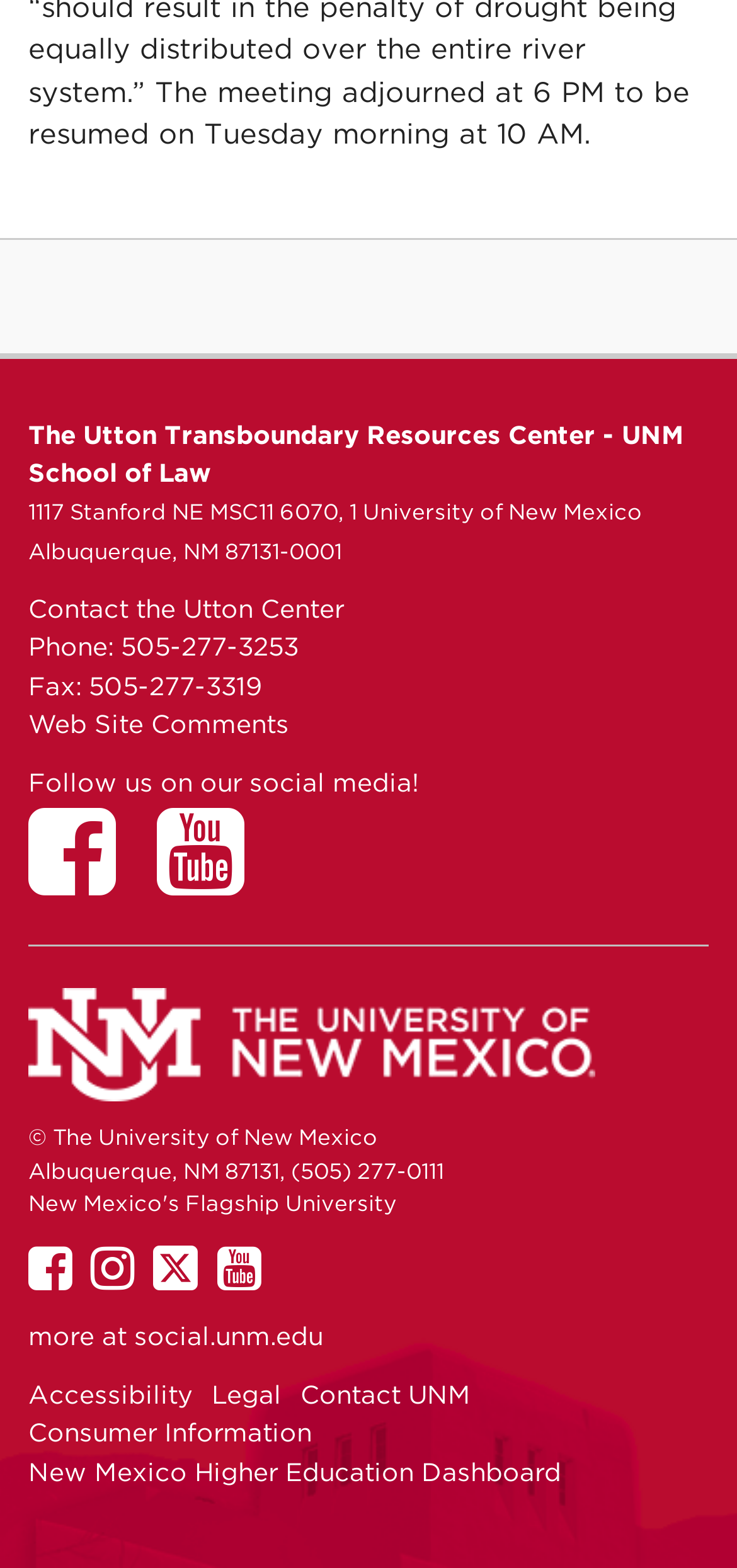Reply to the question with a single word or phrase:
How many links are there in the footer section?

11